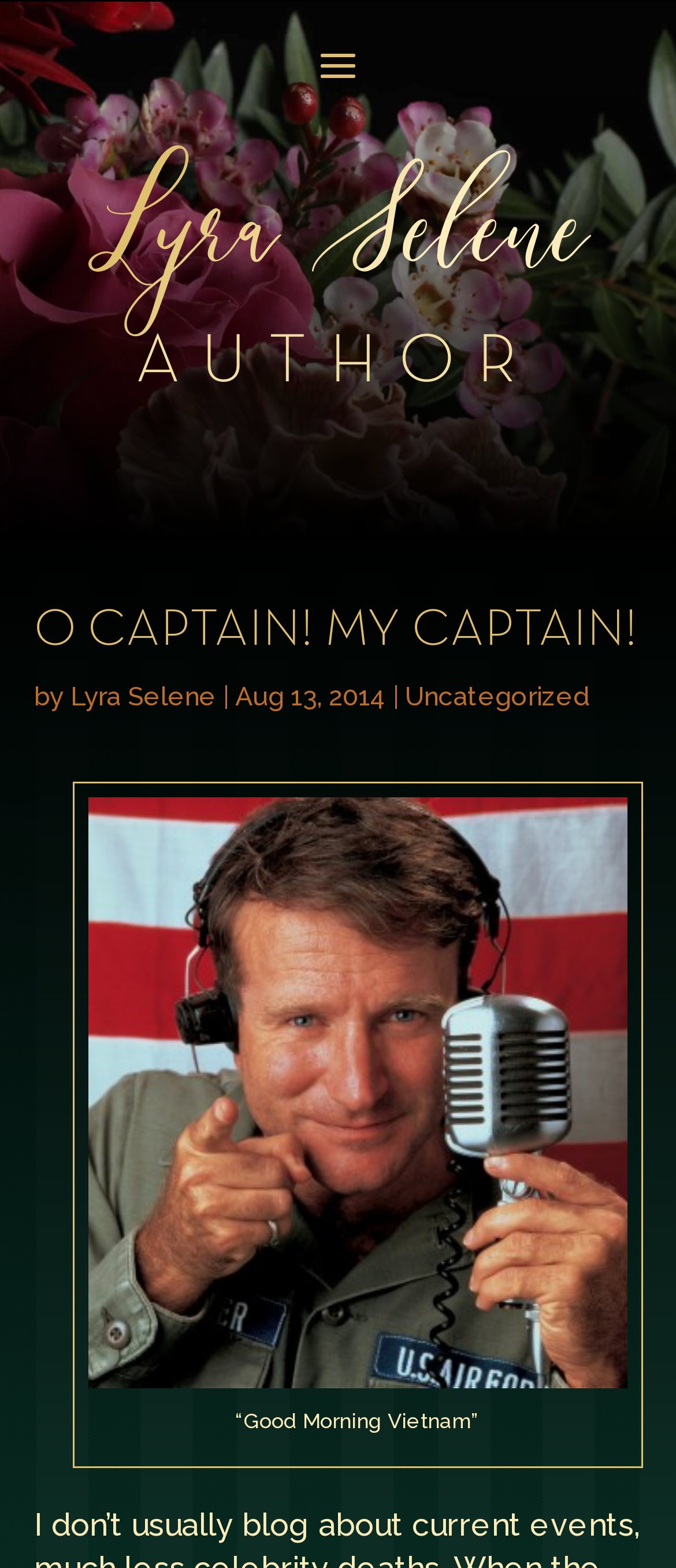When was the article published?
Answer the question with just one word or phrase using the image.

Aug 13, 2014